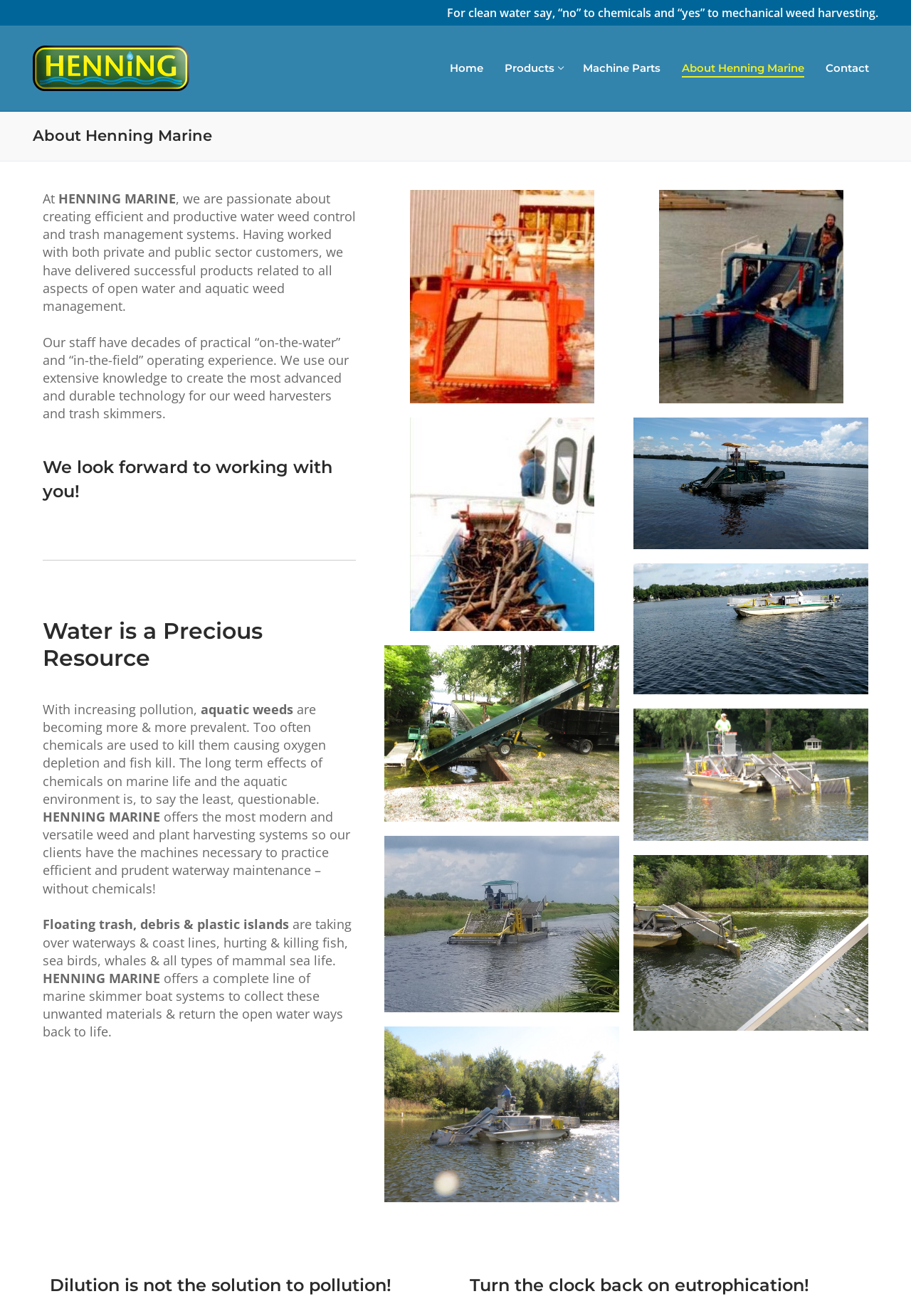Identify the bounding box coordinates of the section that should be clicked to achieve the task described: "Click on the 'Home' link".

[0.484, 0.041, 0.541, 0.062]